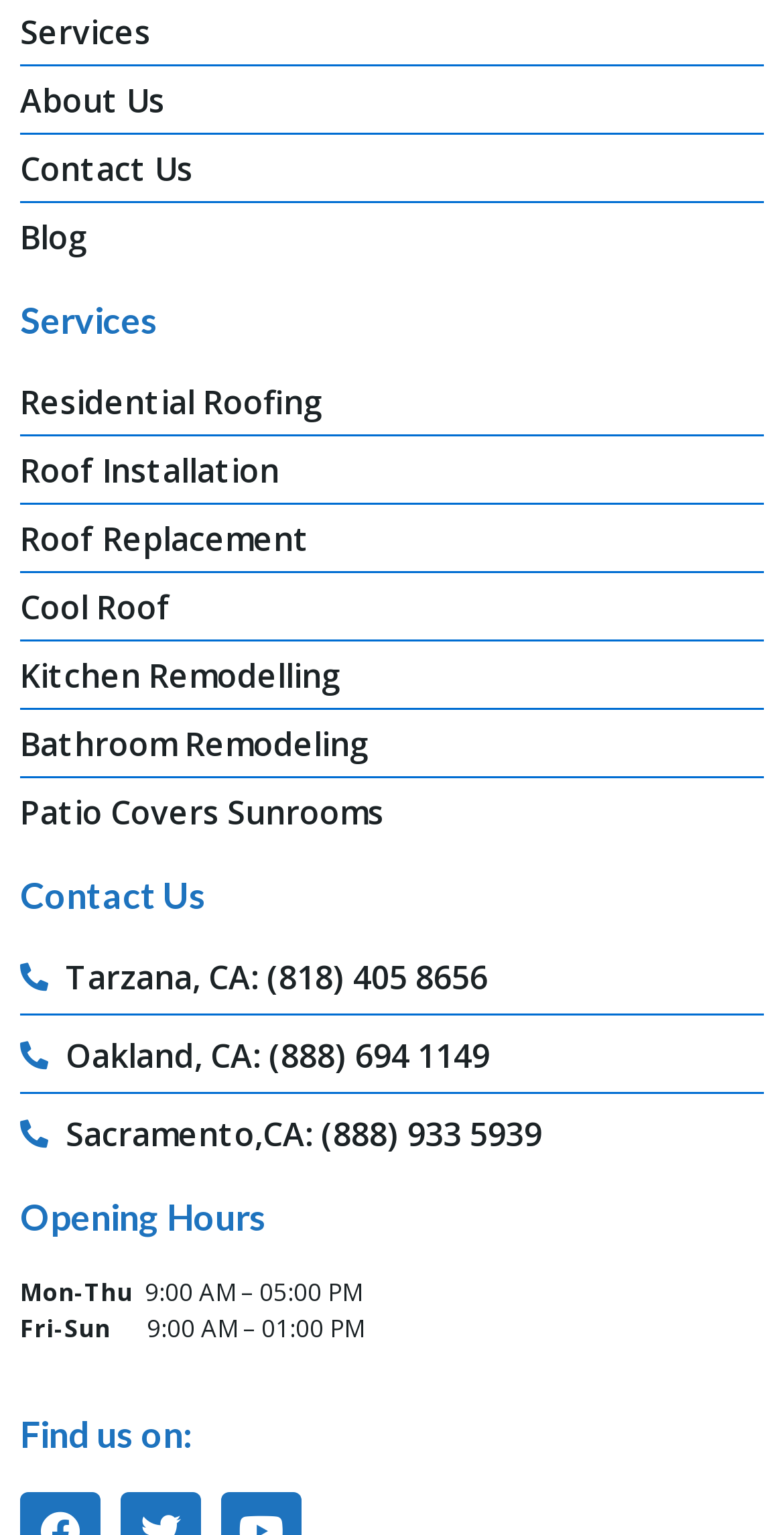Identify the bounding box coordinates of the section to be clicked to complete the task described by the following instruction: "Contact Tarzana office". The coordinates should be four float numbers between 0 and 1, formatted as [left, top, right, bottom].

[0.026, 0.621, 0.974, 0.652]